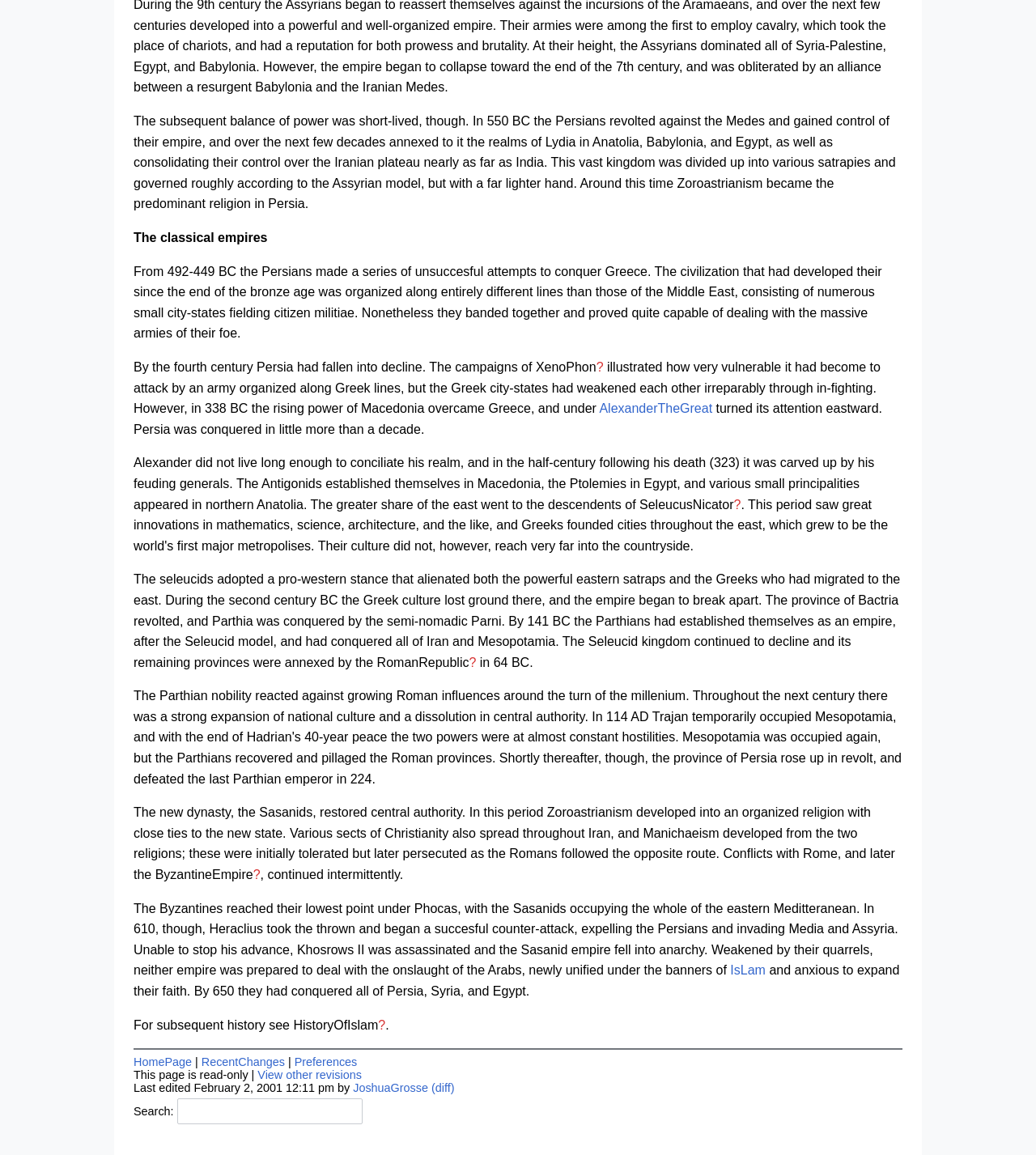Identify the bounding box coordinates of the clickable section necessary to follow the following instruction: "Go to 'AlexanderTheGreat' page". The coordinates should be presented as four float numbers from 0 to 1, i.e., [left, top, right, bottom].

[0.578, 0.348, 0.688, 0.36]